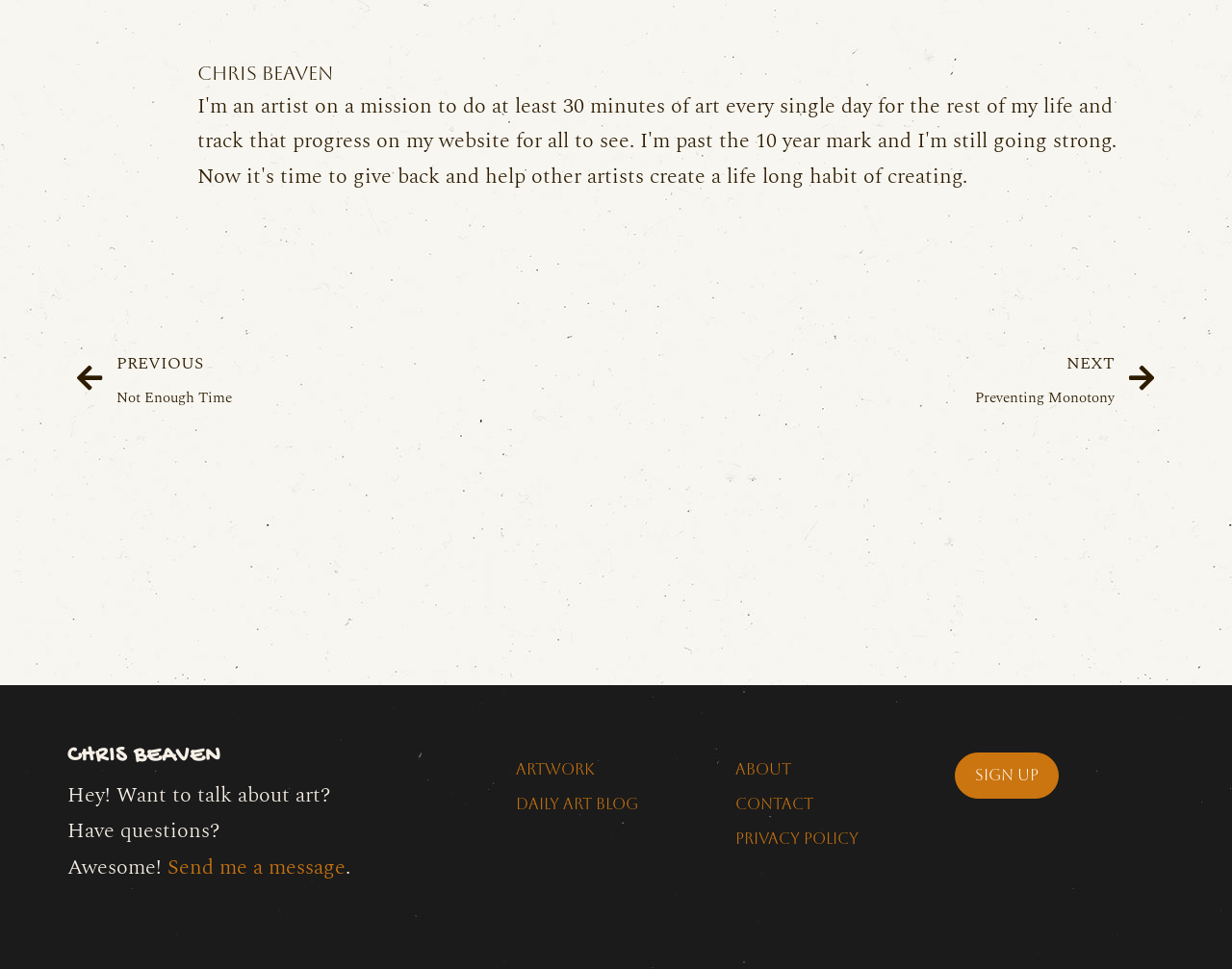Indicate the bounding box coordinates of the element that needs to be clicked to satisfy the following instruction: "click the 'Sign in' link". The coordinates should be four float numbers between 0 and 1, i.e., [left, top, right, bottom].

None